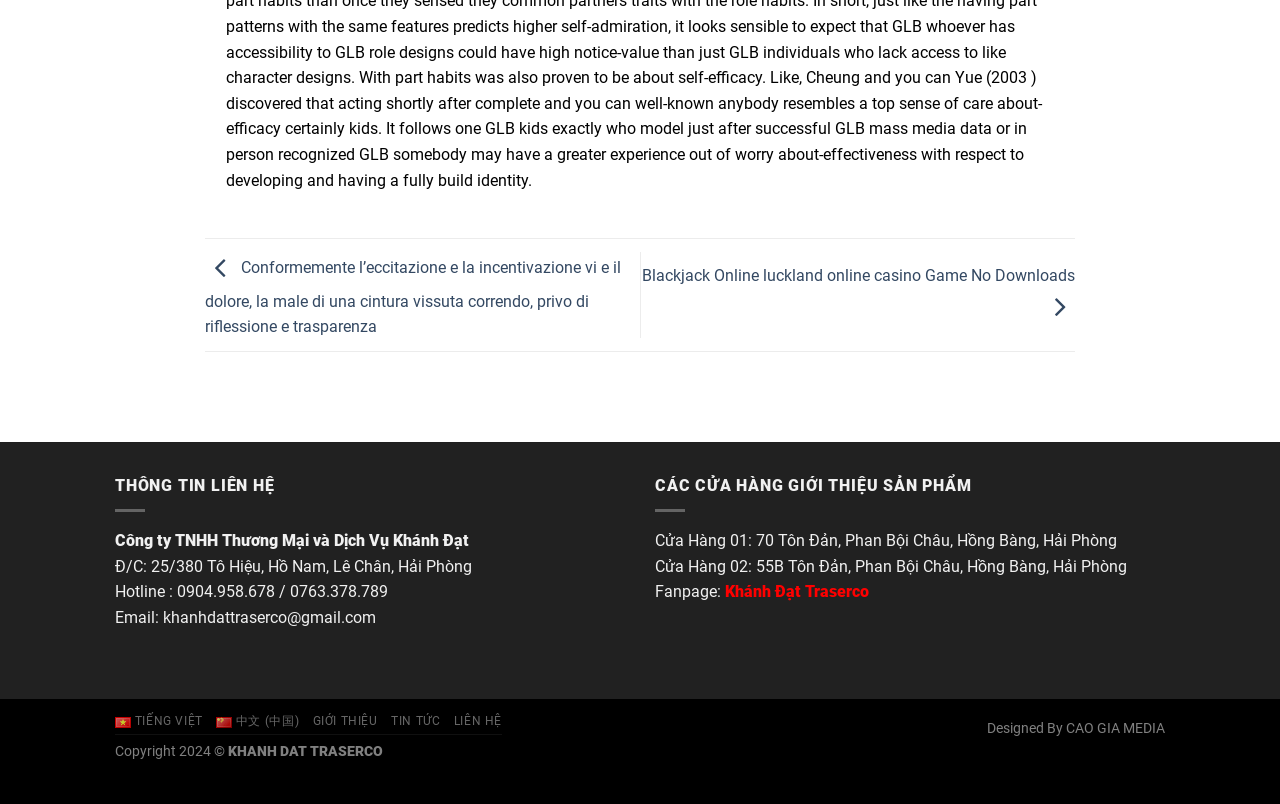Please analyze the image and give a detailed answer to the question:
What is the hotline number?

The hotline number can be found in the contact information section, where it is written as 'Hotline : 0904.958.678 / 0763.378.789'.